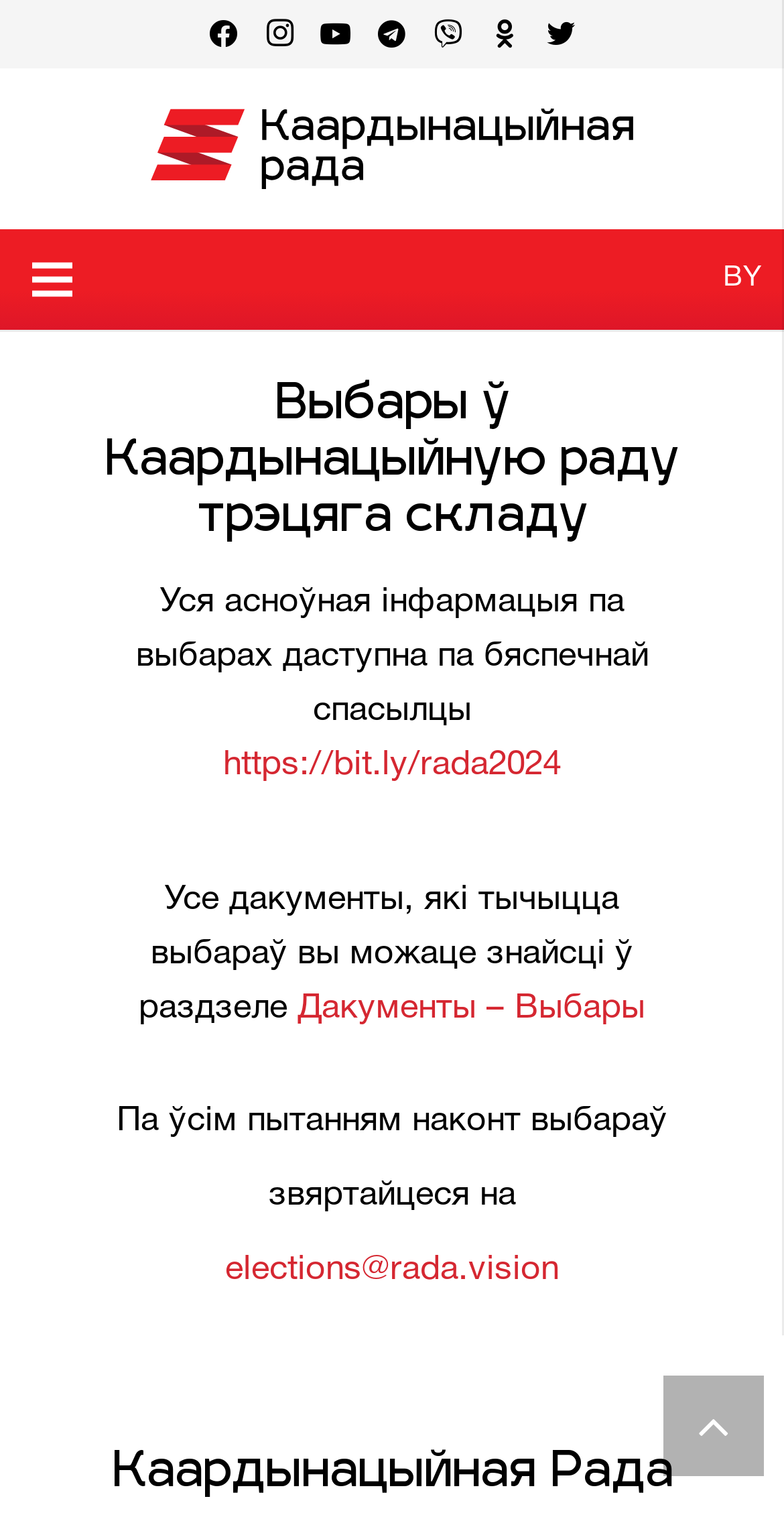Where can I find documents related to the elections?
Provide an in-depth and detailed answer to the question.

The webpage provides a link to the Documents section, specifically mentioning that all documents related to the elections can be found there, which is accessible by clicking on the 'Дакументы – Выбары' link.